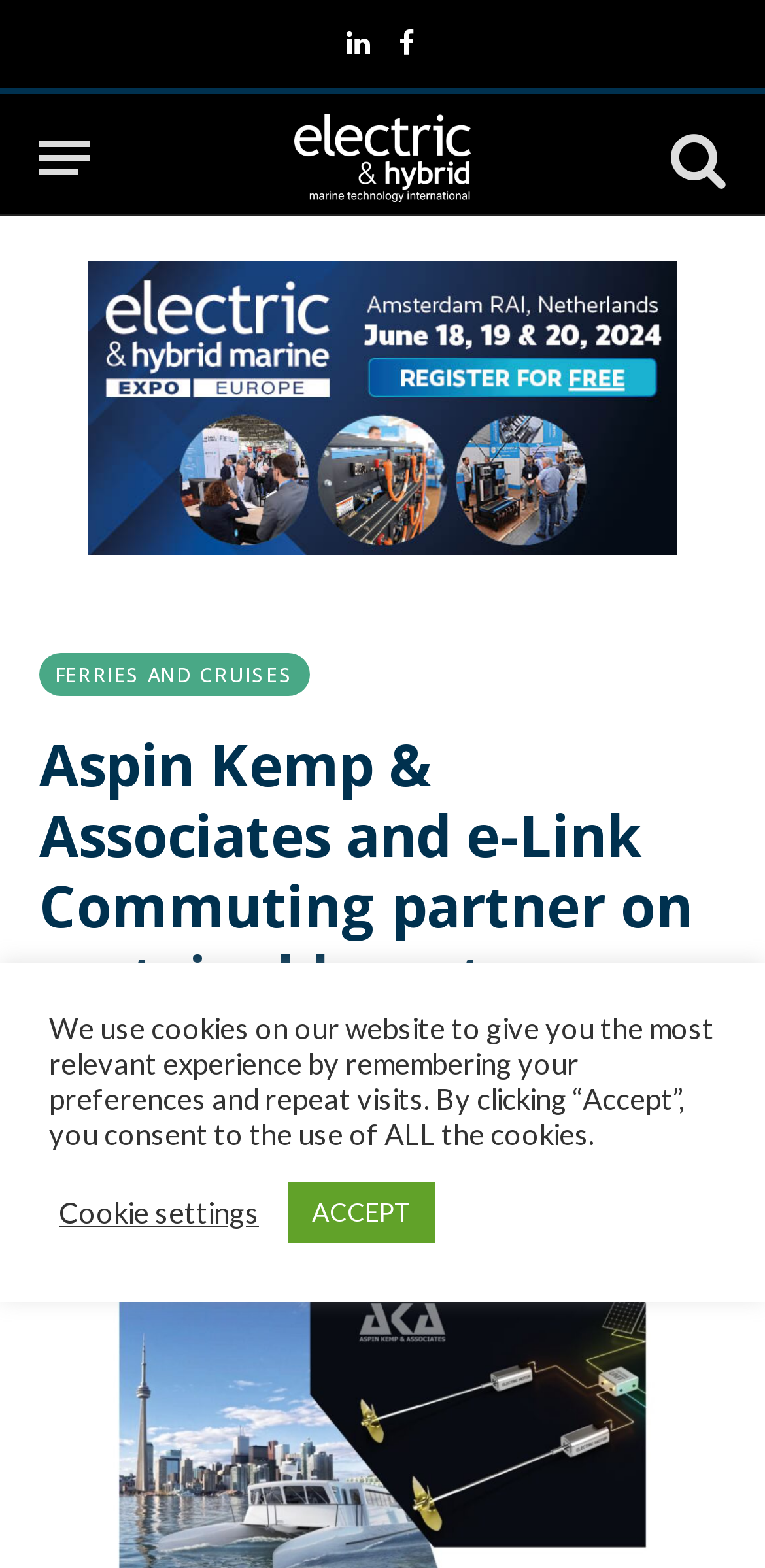Articulate a detailed summary of the webpage's content and design.

The webpage appears to be an article or news page about a partnership between Aspin Kemp & Associates and e-Link Commuting for sustainable waterway vessels. 

At the top, there are three social media links: LinkedIn, Facebook, and another unidentified link. A menu button is located on the left side, and a logo or image of "Electric Hybrid Marine Technology" is situated on the right side. 

Below the top section, there is a large heading that reads "Aspin Kemp & Associates and e-Link Commuting partner on sustainable waterway vessels". 

On the left side, there is a link to "FERRIES AND CRUISES". 

The main content of the article is situated below the heading, with an image of a person, Callum Brook-Jones, on the left side. The article is written by Callum Brook-Jones, as indicated by the text "By" and the link to his name. The article was published on August 17, 2022, as shown by the time stamp. 

At the bottom of the page, there is a notification about the use of cookies on the website, with options to accept or adjust cookie settings.